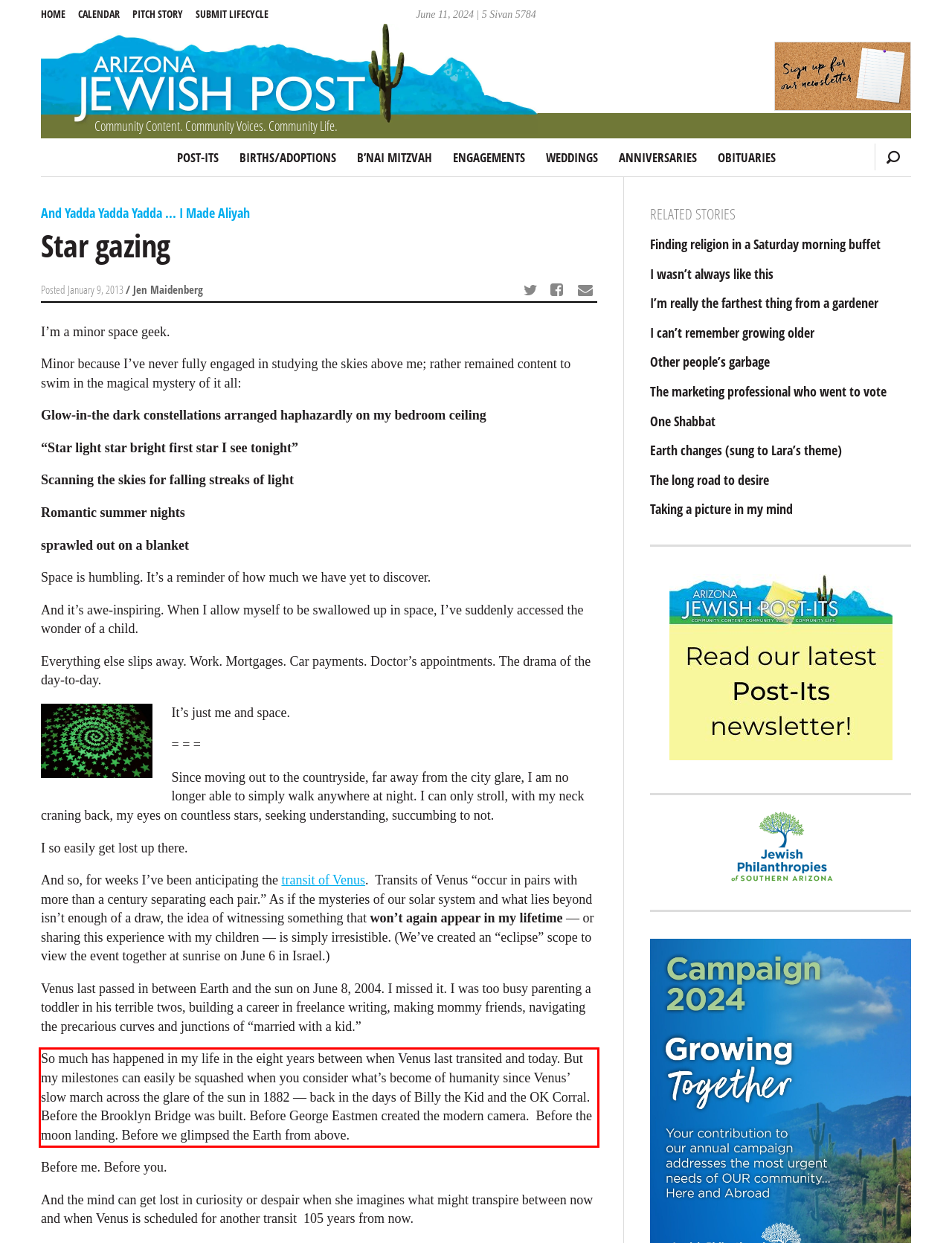Look at the provided screenshot of the webpage and perform OCR on the text within the red bounding box.

So much has happened in my life in the eight years between when Venus last transited and today. But my milestones can easily be squashed when you consider what’s become of humanity since Venus’ slow march across the glare of the sun in 1882 — back in the days of Billy the Kid and the OK Corral. Before the Brooklyn Bridge was built. Before George Eastmen created the modern camera. Before the moon landing. Before we glimpsed the Earth from above.